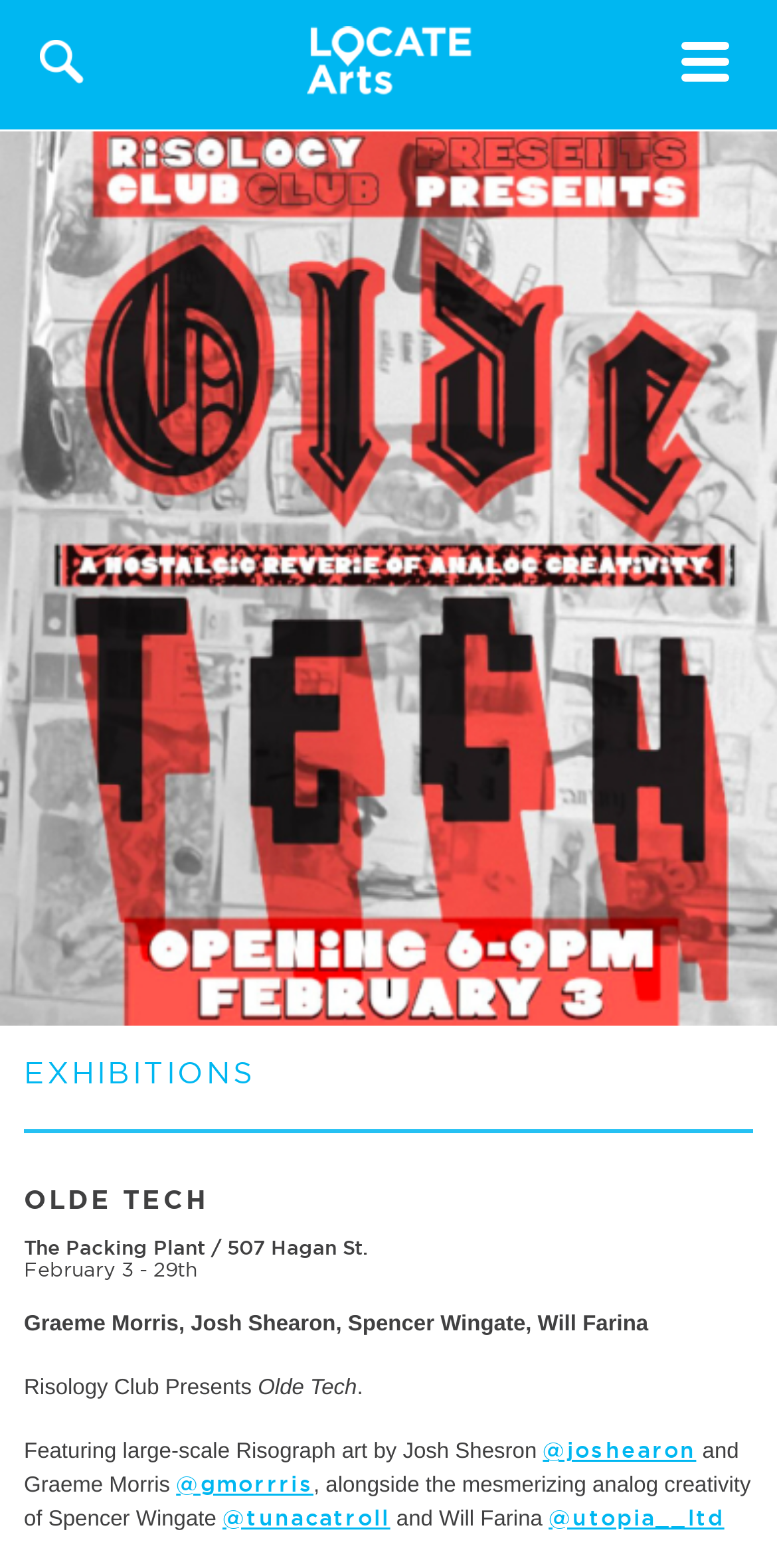Given the description: "Toggle navigation", determine the bounding box coordinates of the UI element. The coordinates should be formatted as four float numbers between 0 and 1, [left, top, right, bottom].

[0.877, 0.026, 0.938, 0.051]